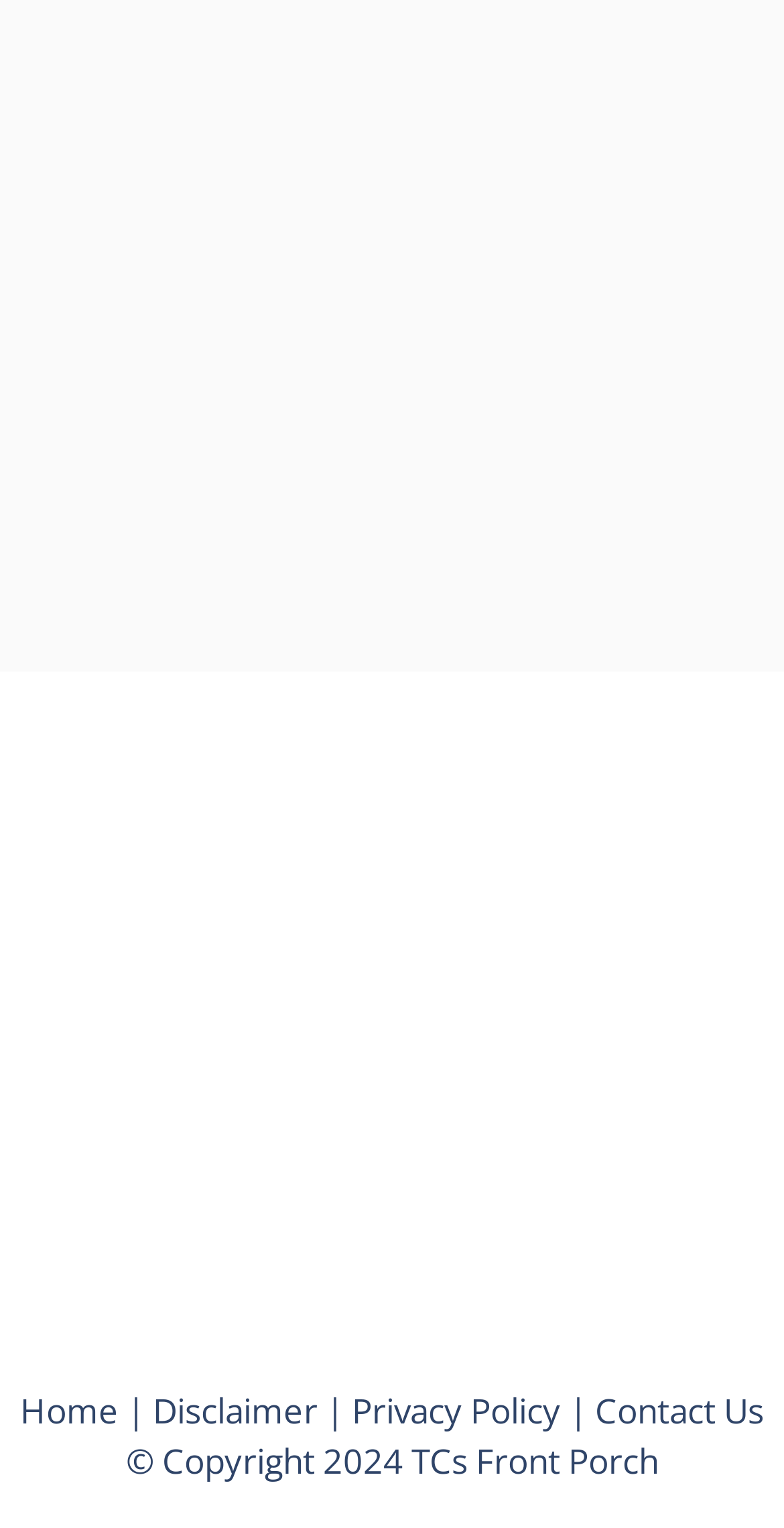Please answer the following question using a single word or phrase: 
What is the last link on the bottom navigation bar?

Contact Us